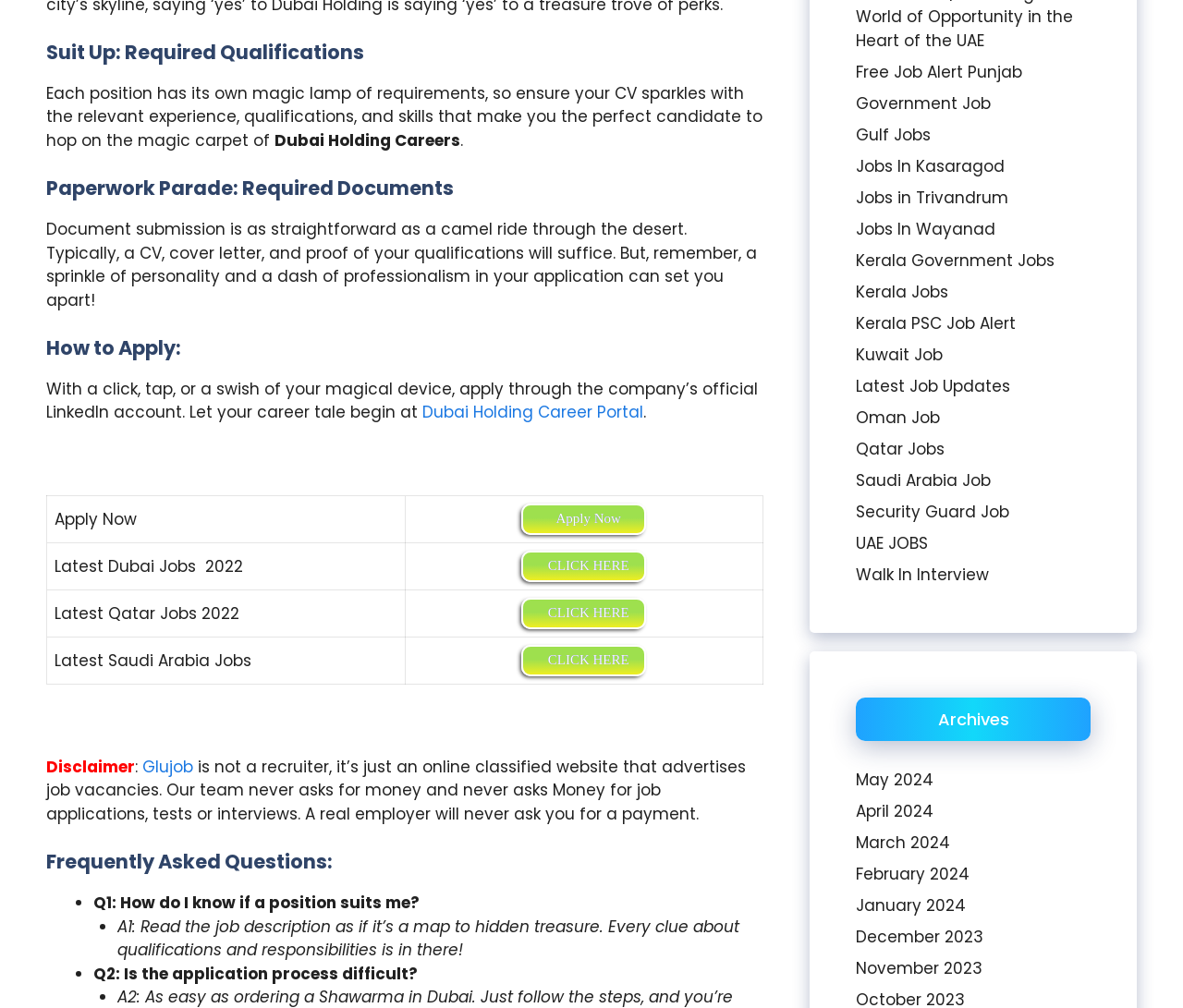What is the purpose of the 'How to Apply' section?
From the details in the image, provide a complete and detailed answer to the question.

The 'How to Apply' section provides instructions on how to apply for a job, including submitting a CV, cover letter, and proof of qualifications, and applying through the company's official LinkedIn account, which implies that the purpose of this section is to guide job applicants through the application process.